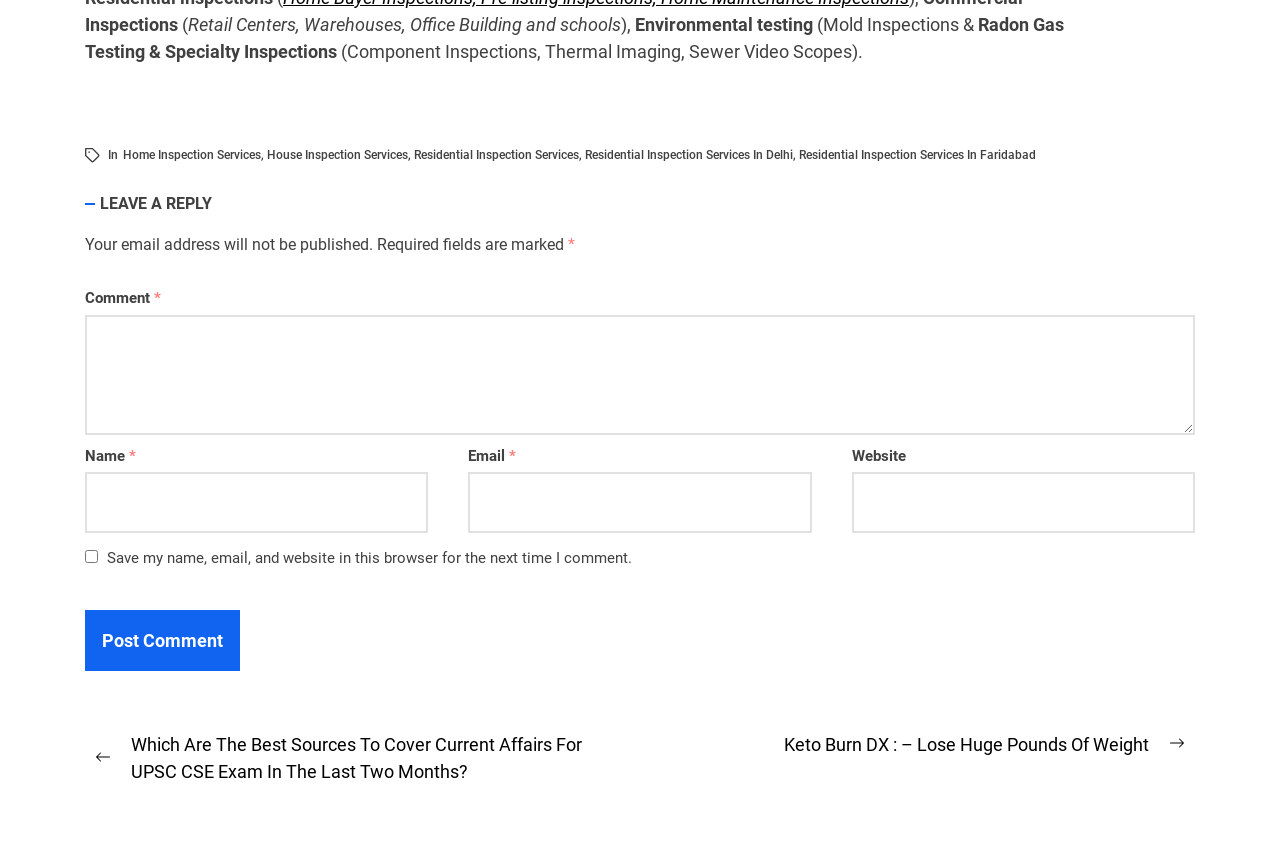Please identify the bounding box coordinates of the area that needs to be clicked to fulfill the following instruction: "Post your comment."

[0.066, 0.706, 0.188, 0.776]